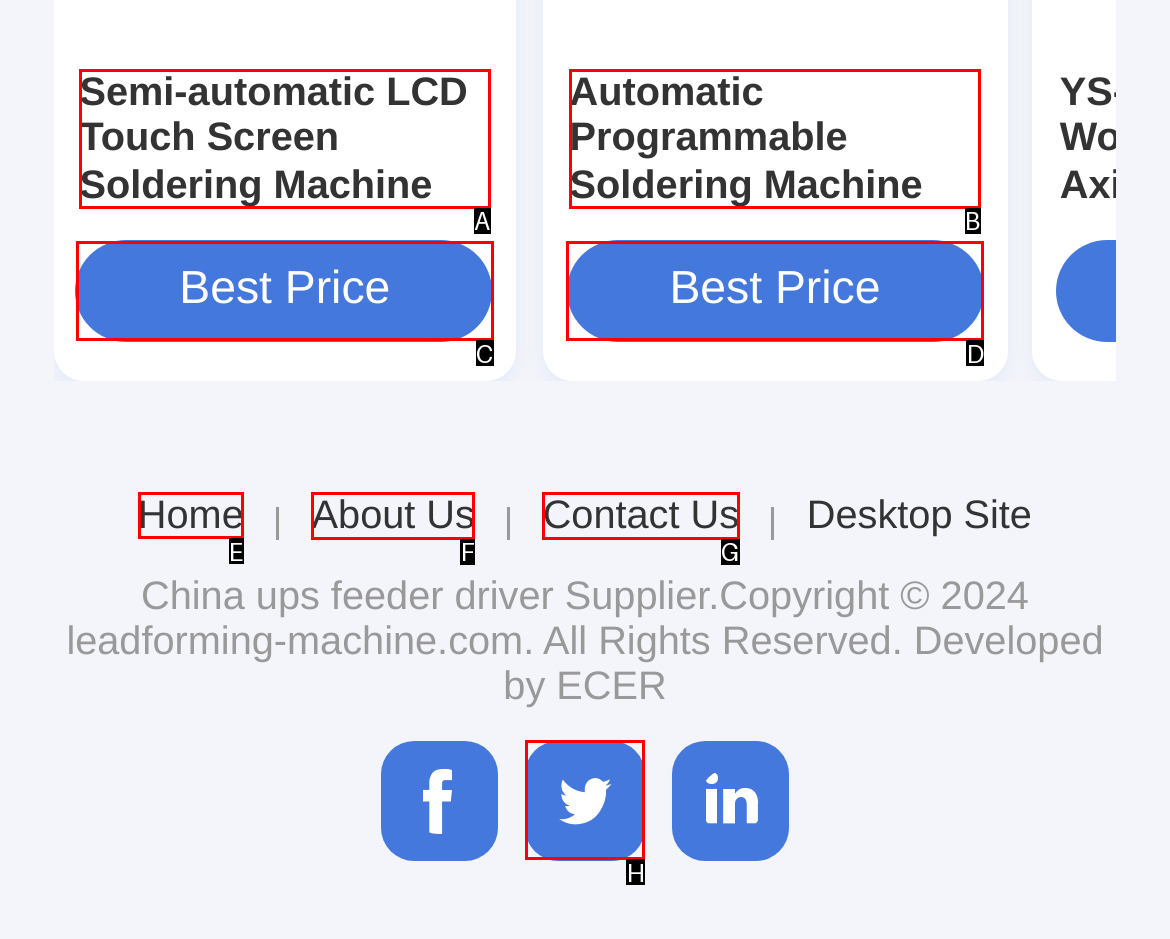Tell me the letter of the correct UI element to click for this instruction: Go to Home page. Answer with the letter only.

E